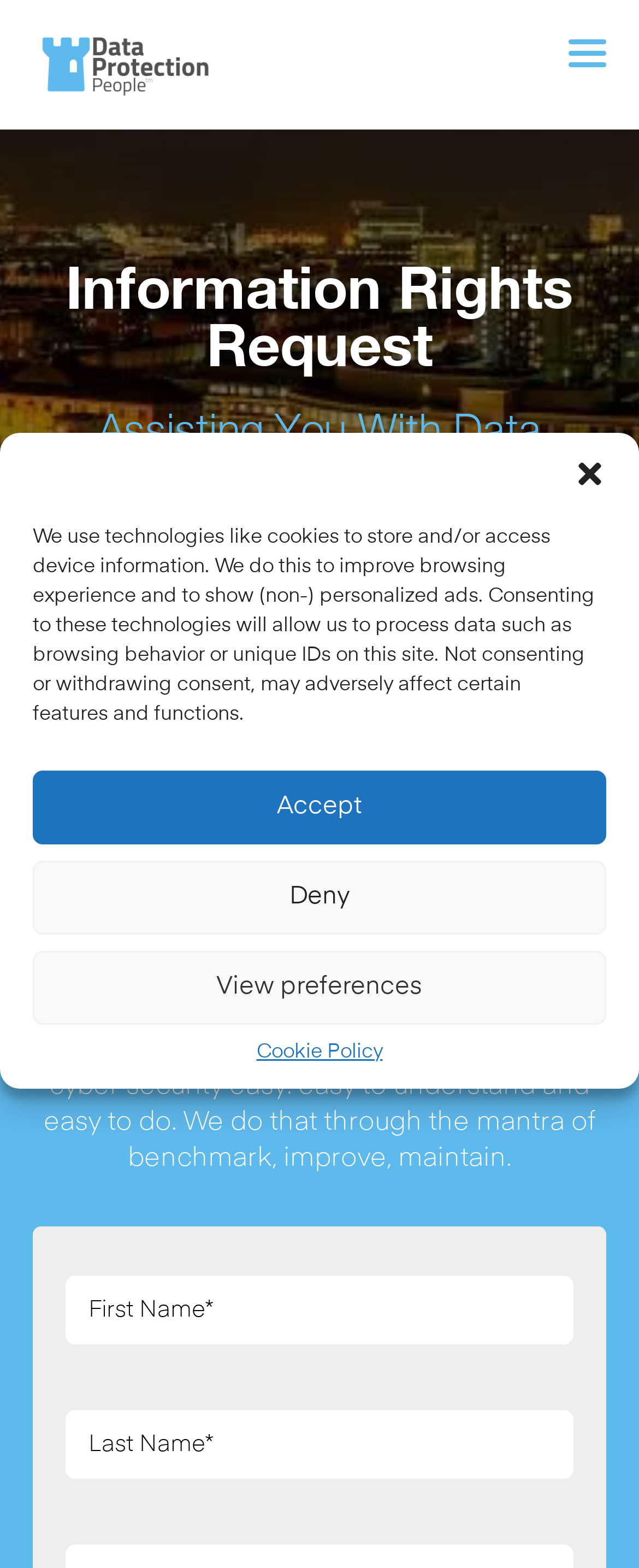Identify the bounding box of the HTML element described here: "name="input_4" placeholder="Last Name*"". Provide the coordinates as four float numbers between 0 and 1: [left, top, right, bottom].

[0.103, 0.9, 0.897, 0.944]